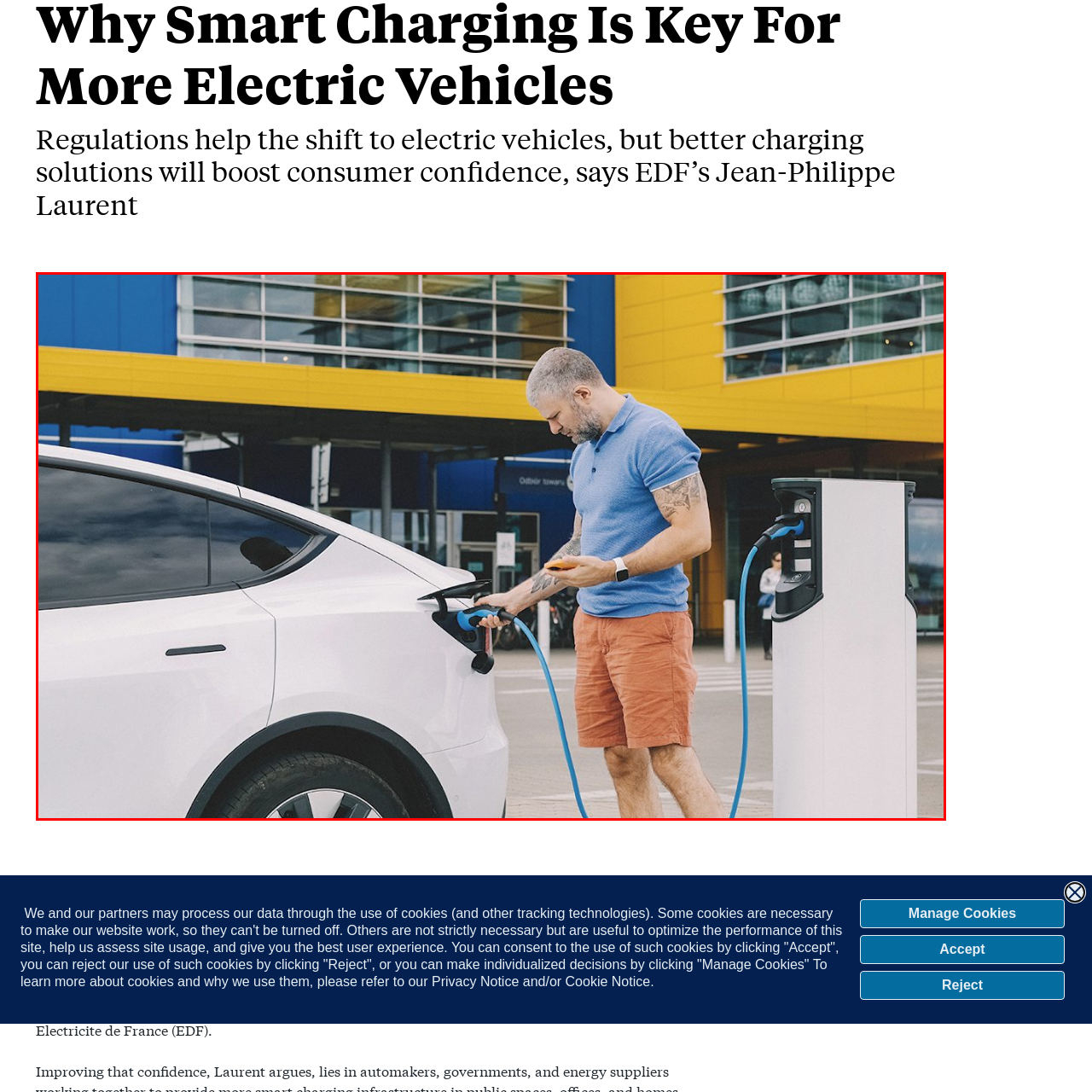Take a close look at the image outlined by the red bounding box and give a detailed response to the subsequent question, with information derived from the image: What is the color of the building behind the man?

The building behind the man has large glass windows and is painted a vibrant yellow color, suggesting a commercial area, possibly an automotive or retail hub.